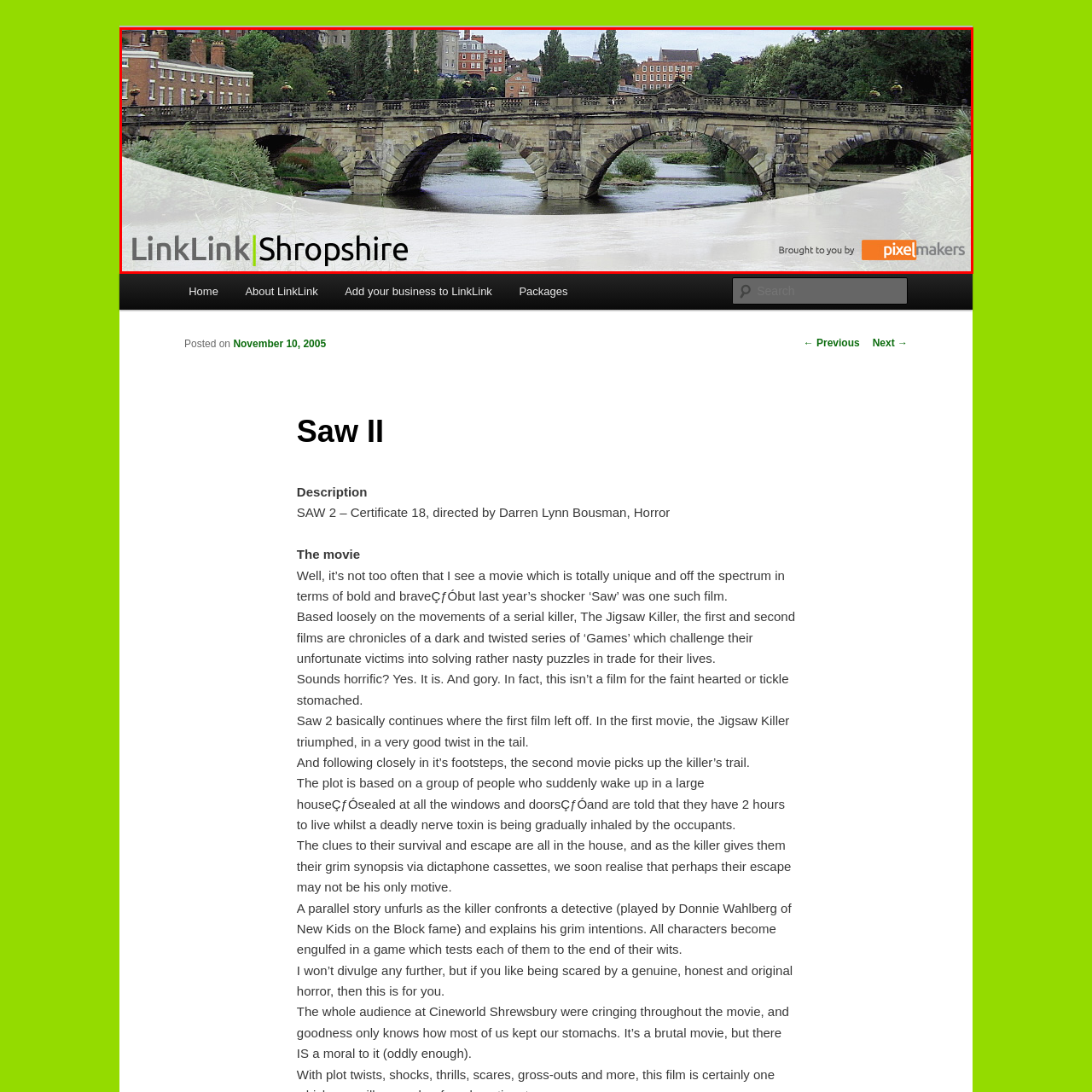Take a close look at the image outlined in red and answer the ensuing question with a single word or phrase:
What type of buildings are in the background?

traditional buildings